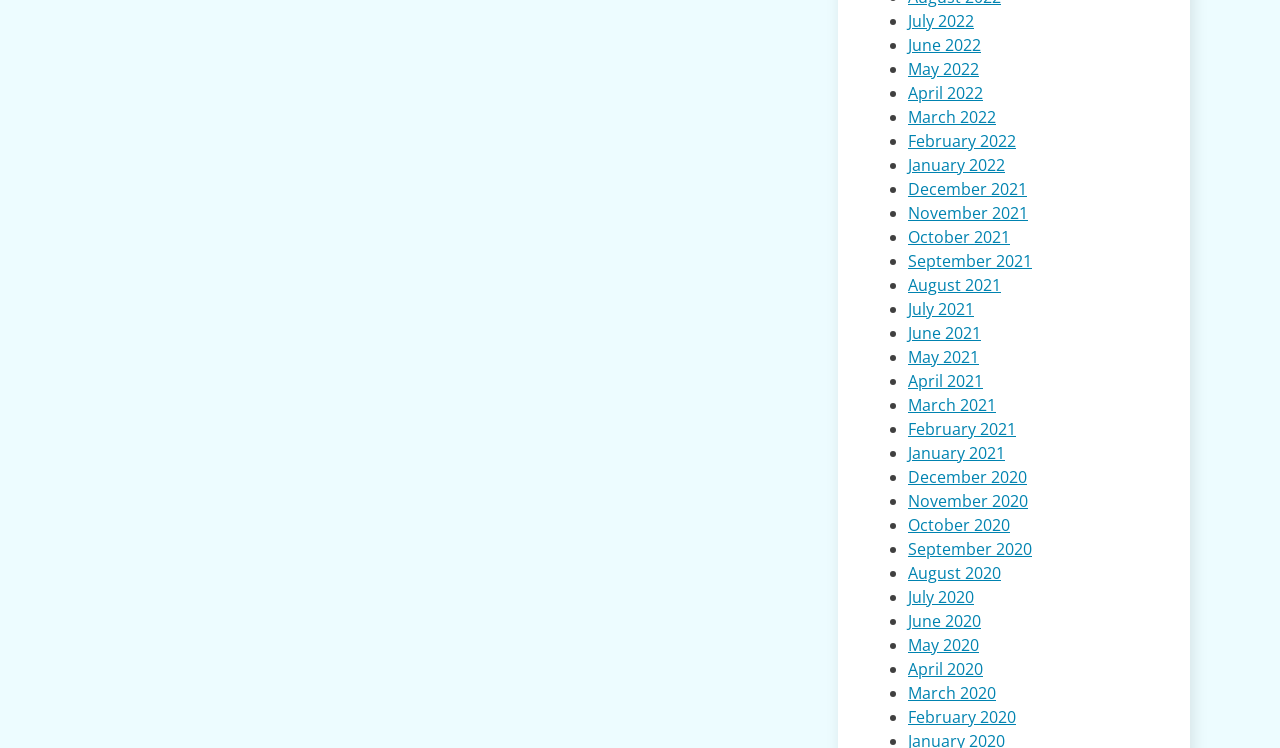Please indicate the bounding box coordinates for the clickable area to complete the following task: "read about the founder". The coordinates should be specified as four float numbers between 0 and 1, i.e., [left, top, right, bottom].

None